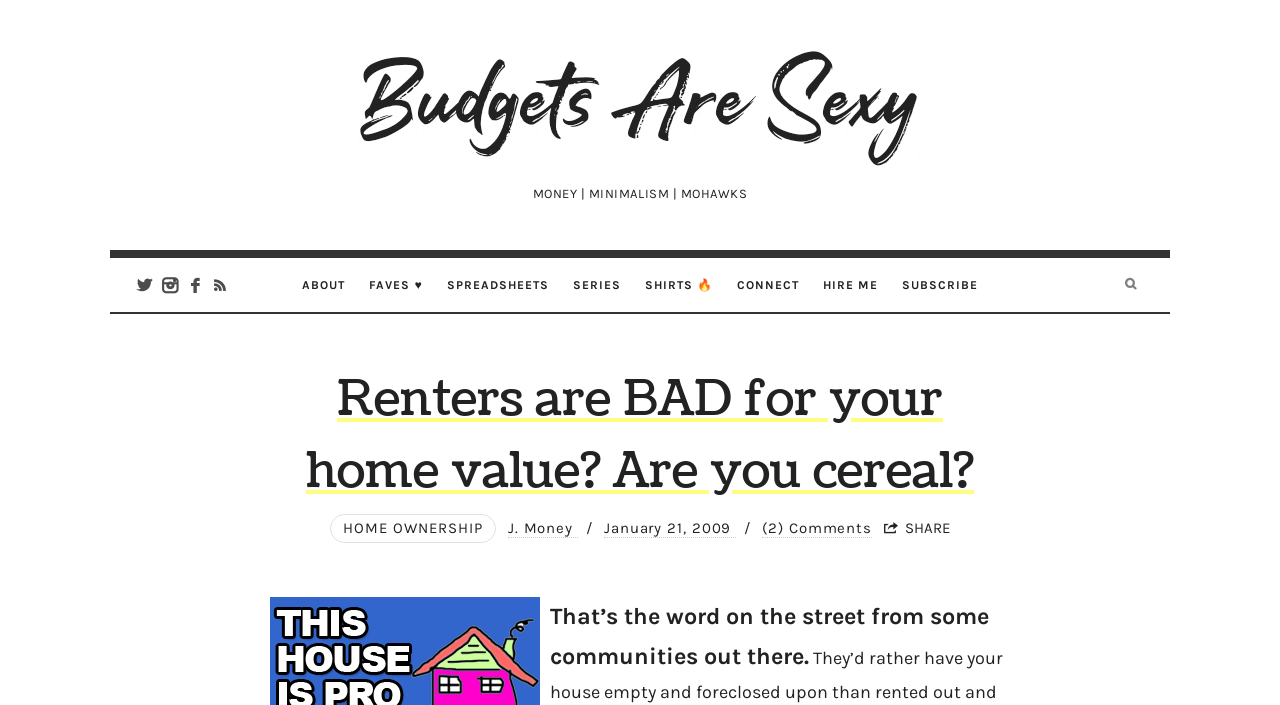What are the main categories on the website?
Answer the question based on the image using a single word or a brief phrase.

MONEY, MINIMALISM, MOHAWKS